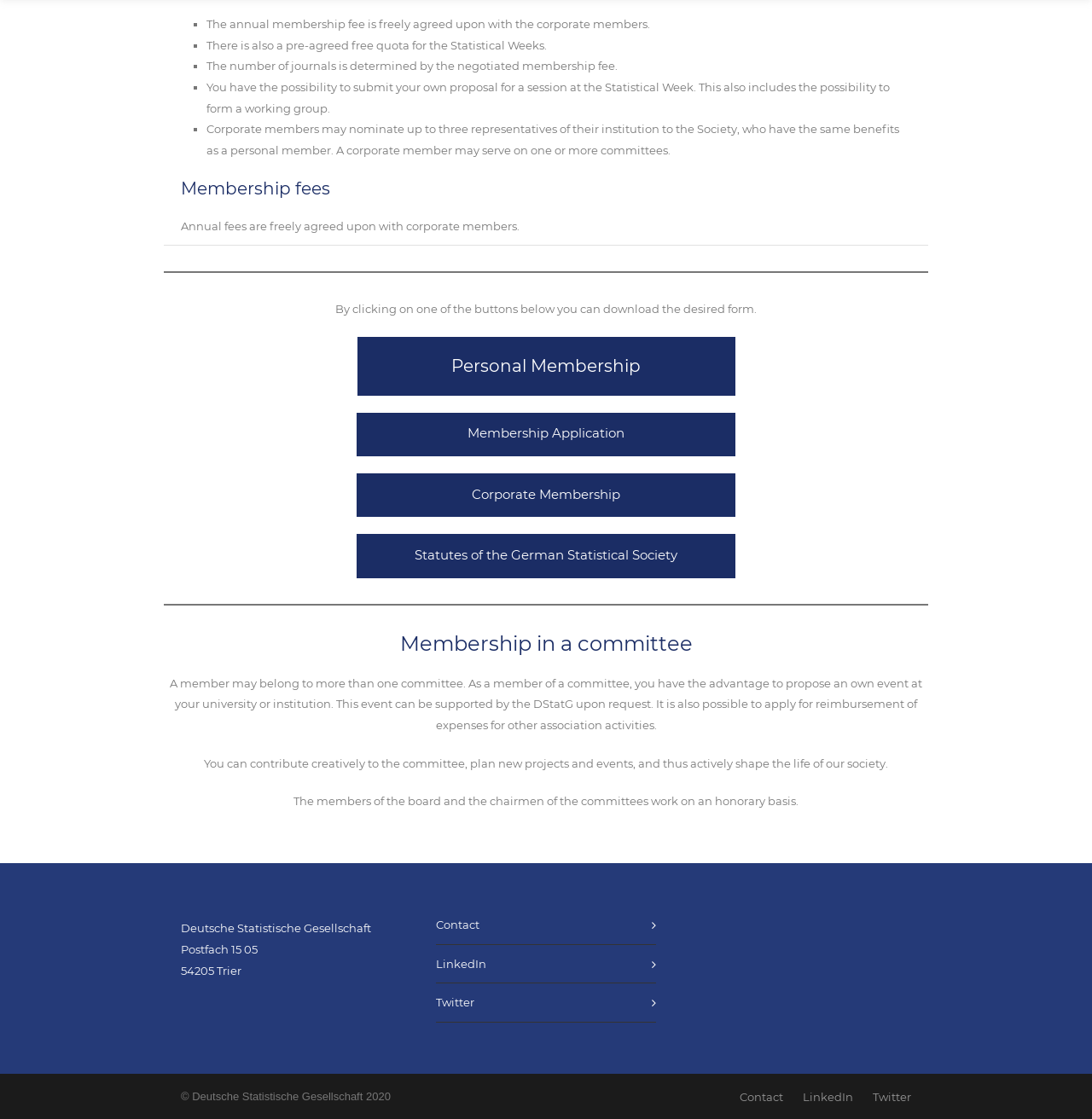What is the year of the copyright?
Provide an in-depth answer to the question, covering all aspects.

The webpage displays the copyright information '© Deutsche Statistische Gesellschaft 2020' at the bottom, indicating that the year of the copyright is 2020.